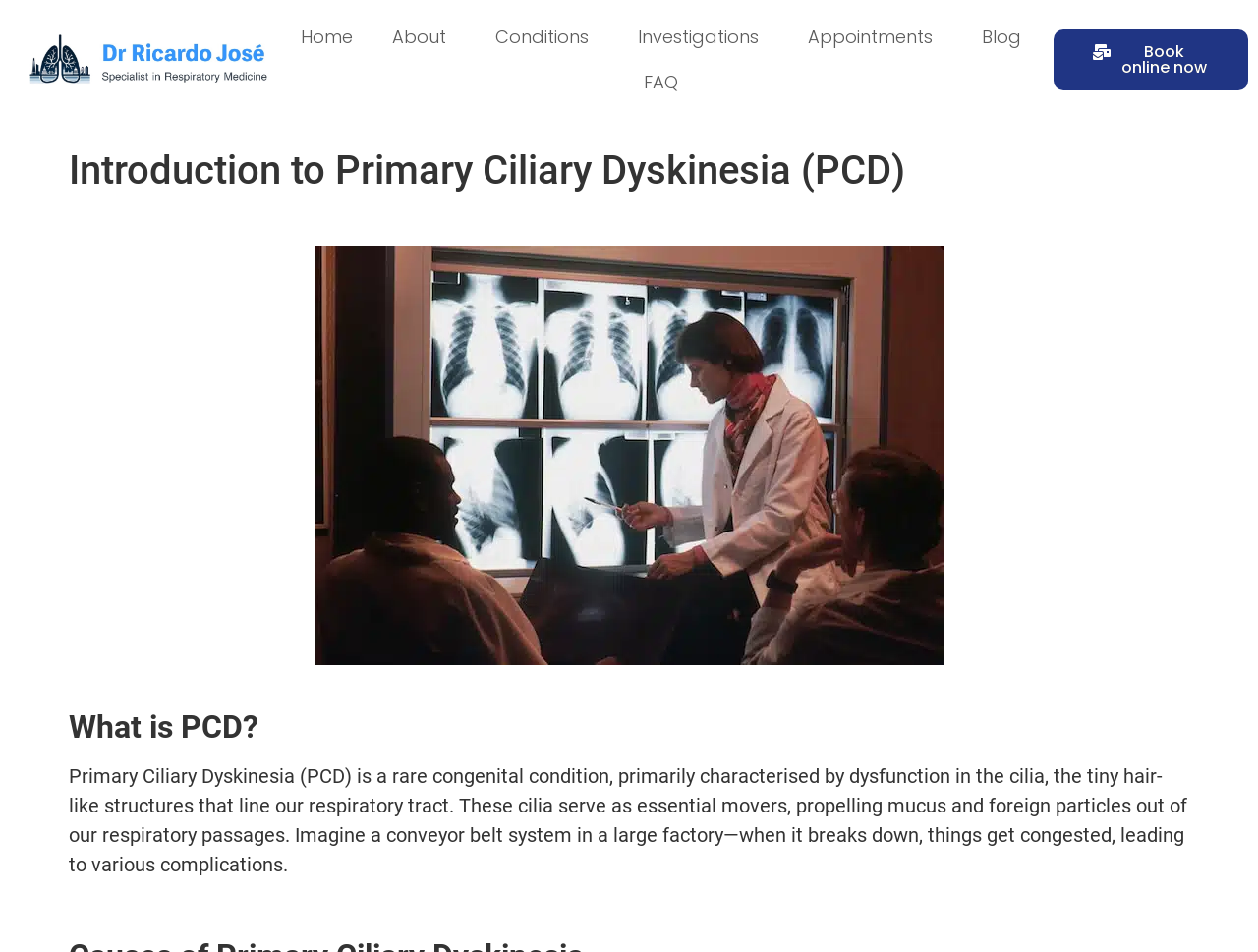Respond to the following question using a concise word or phrase: 
What is the condition primarily characterized by?

dysfunction in the cilia